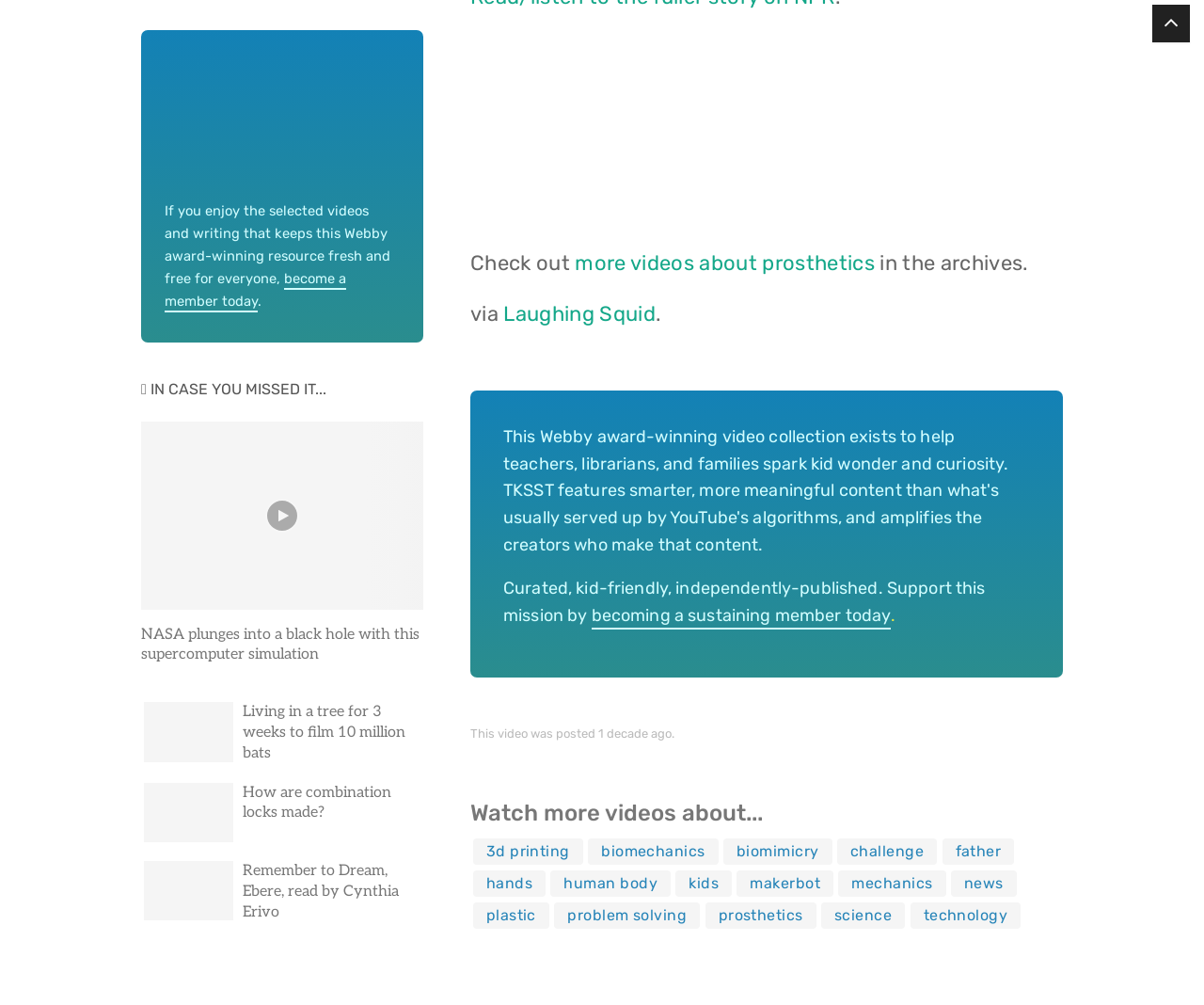Locate the bounding box coordinates of the element that should be clicked to execute the following instruction: "Watch videos about 3d printing".

[0.393, 0.834, 0.484, 0.86]